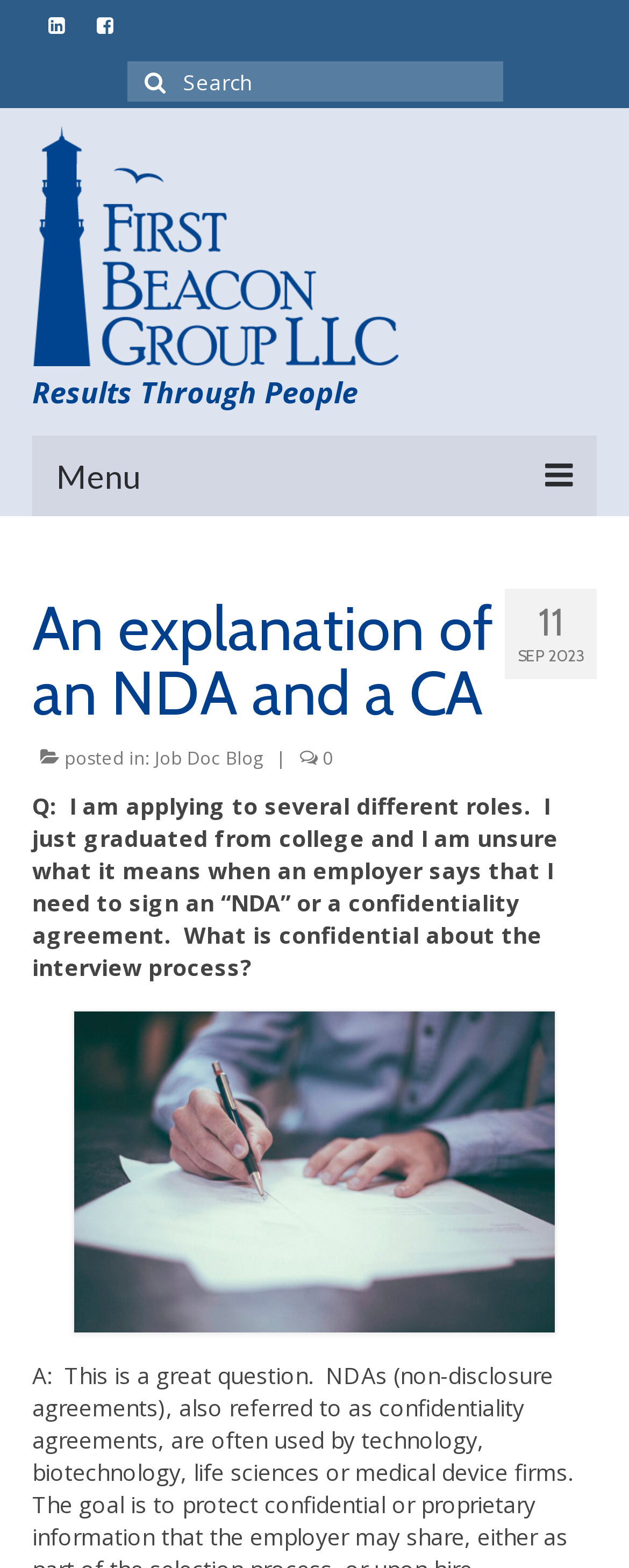Using the element description: "Client Success Stories", determine the bounding box coordinates for the specified UI element. The coordinates should be four float numbers between 0 and 1, [left, top, right, bottom].

[0.077, 0.508, 0.923, 0.55]